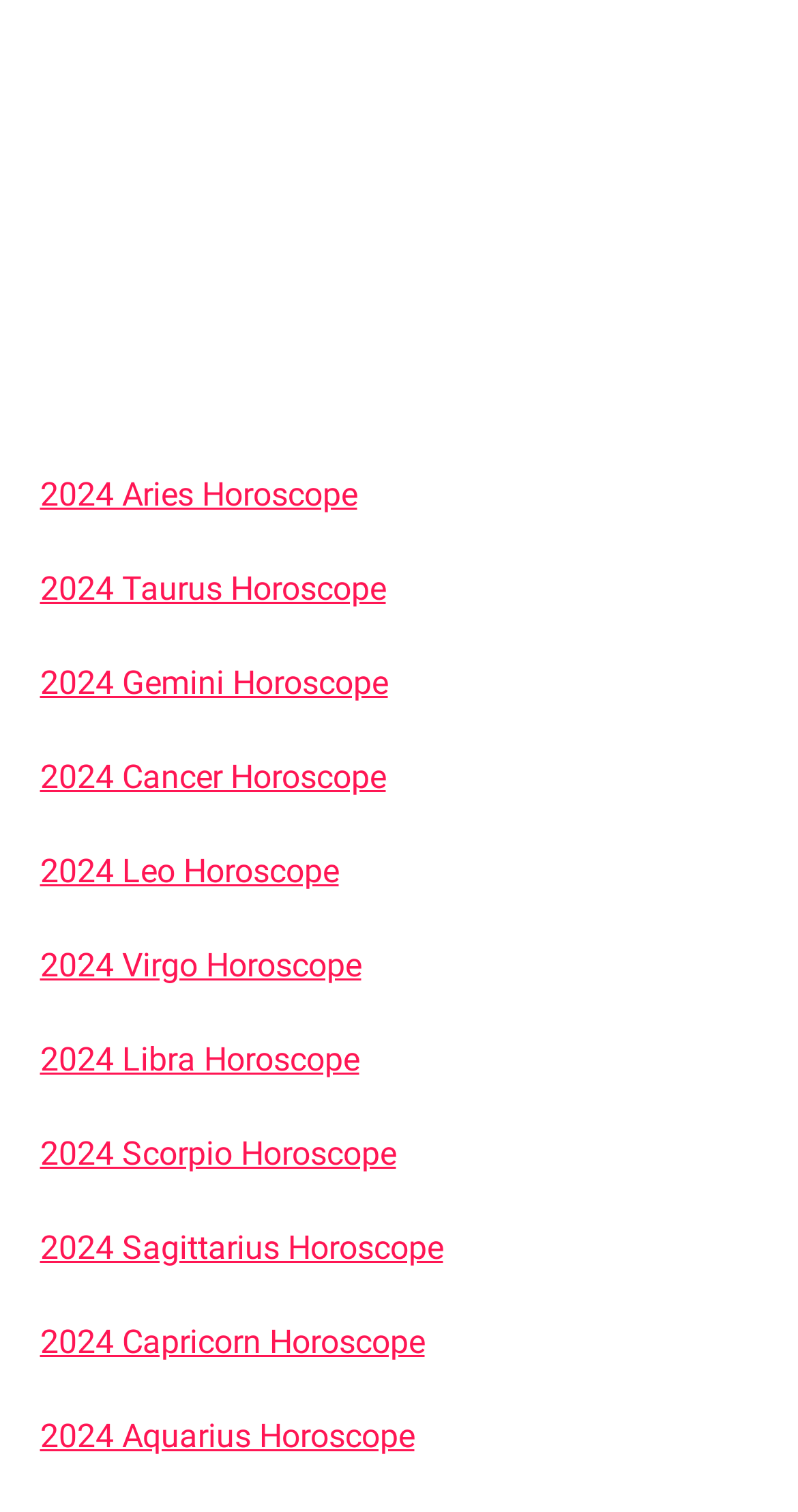Please reply with a single word or brief phrase to the question: 
What is the position of the link for 2024 Virgo Horoscope?

Sixth